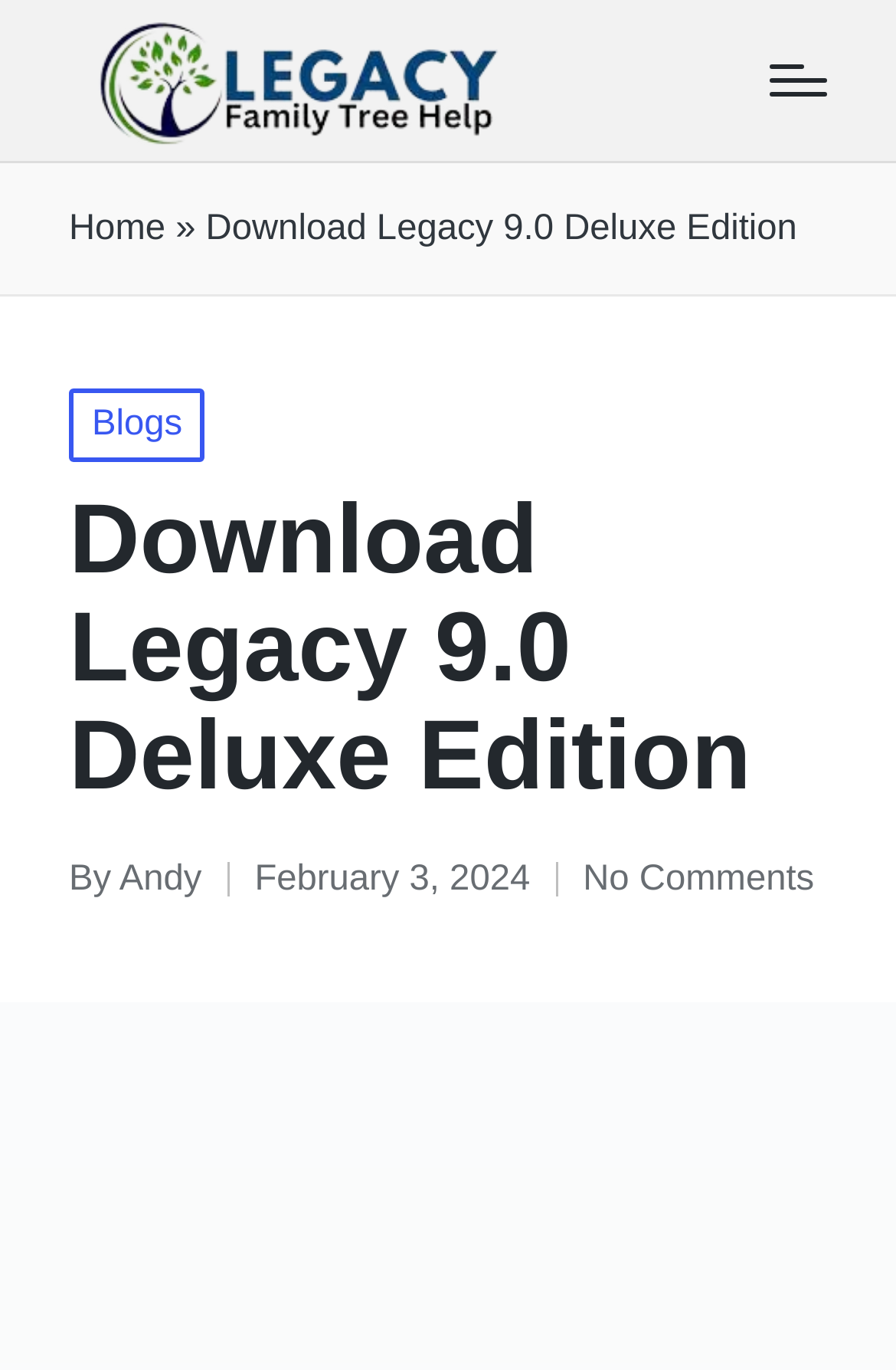Answer the question using only a single word or phrase: 
How many comments does the blog post have?

No Comments